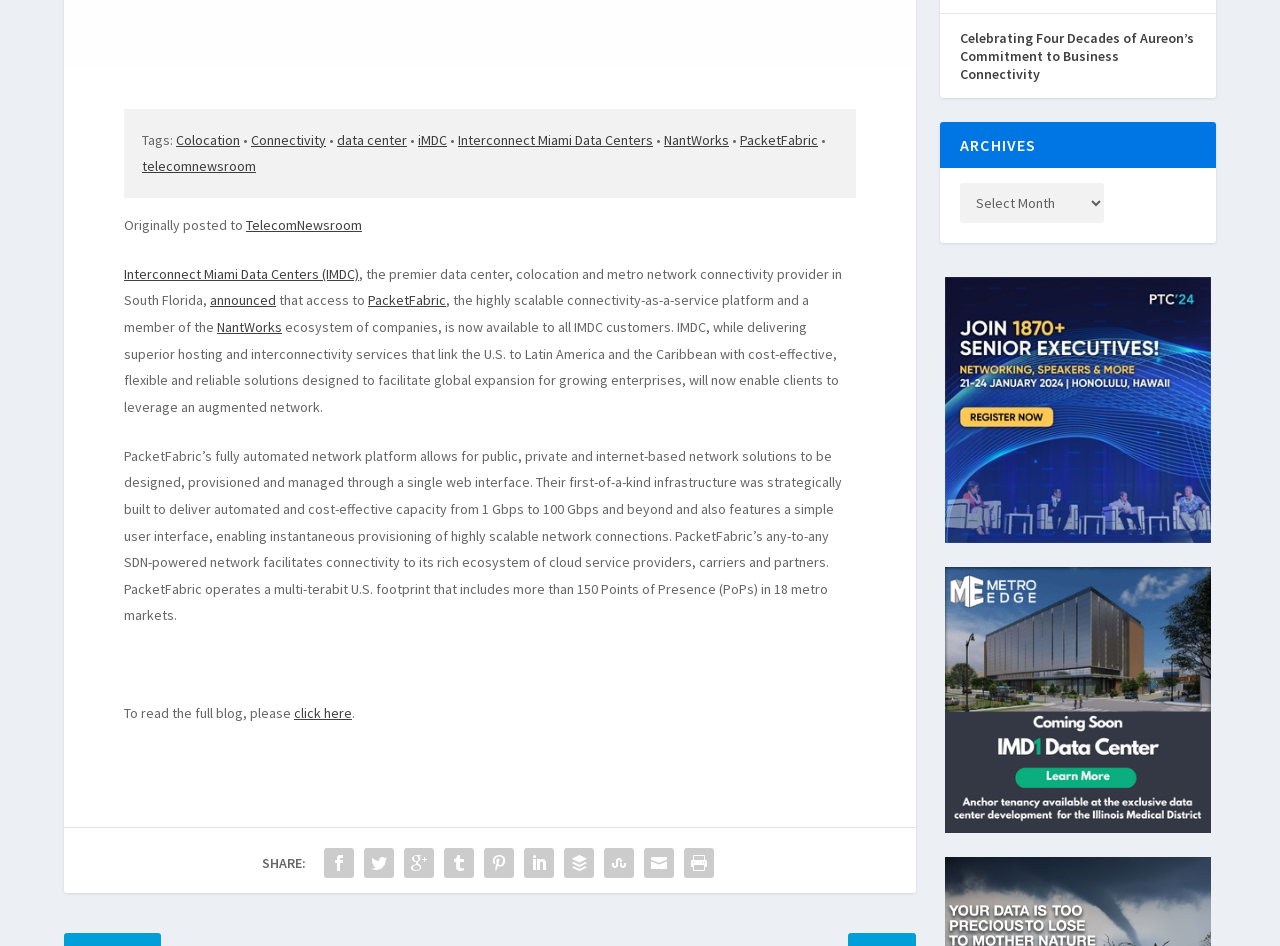Find the bounding box coordinates for the HTML element described as: "click here". The coordinates should consist of four float values between 0 and 1, i.e., [left, top, right, bottom].

[0.23, 0.745, 0.275, 0.764]